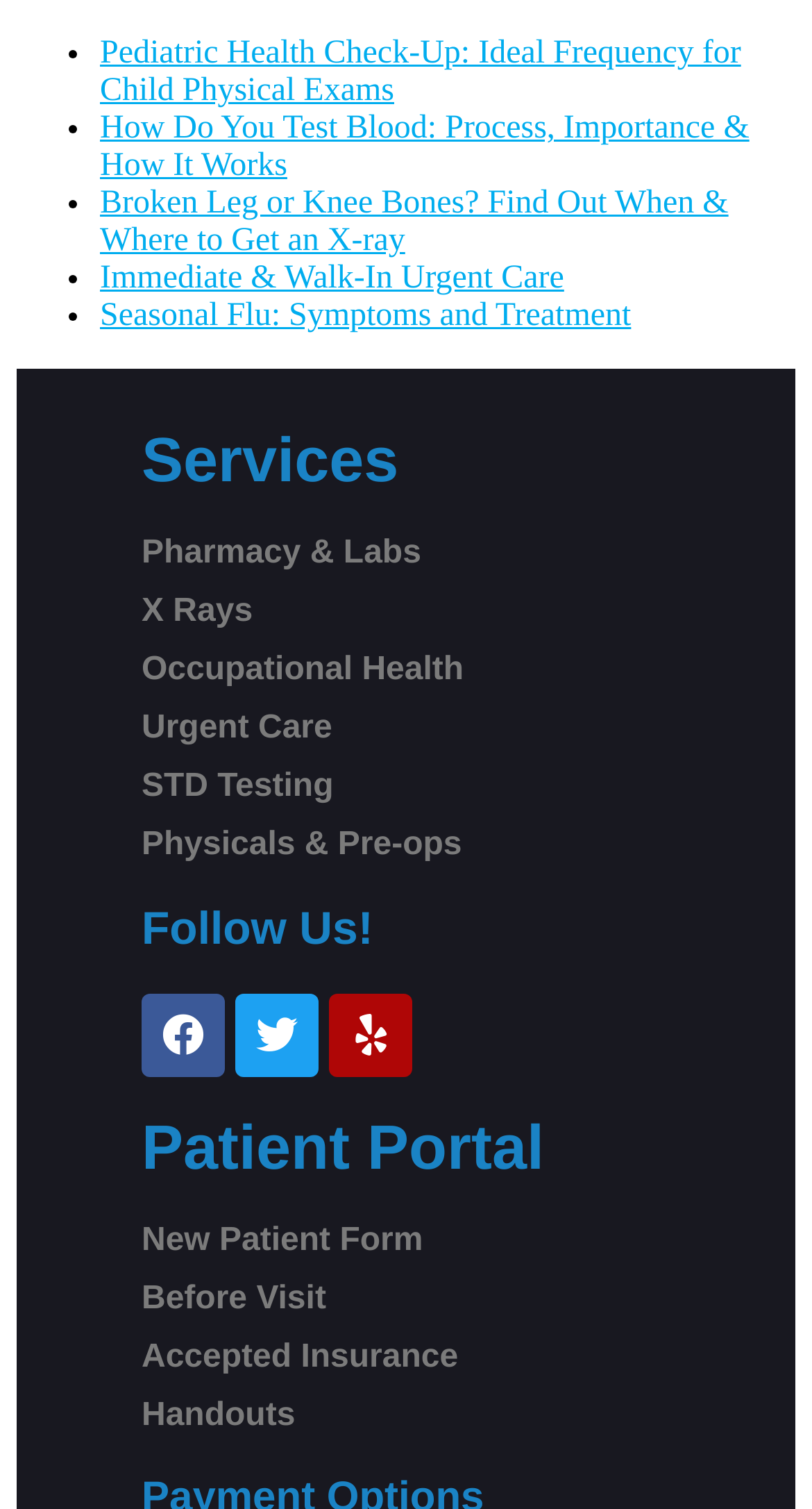Bounding box coordinates are to be given in the format (top-left x, top-left y, bottom-right x, bottom-right y). All values must be floating point numbers between 0 and 1. Provide the bounding box coordinate for the UI element described as: Seasonal Flu: Symptoms and Treatment

[0.123, 0.198, 0.777, 0.221]